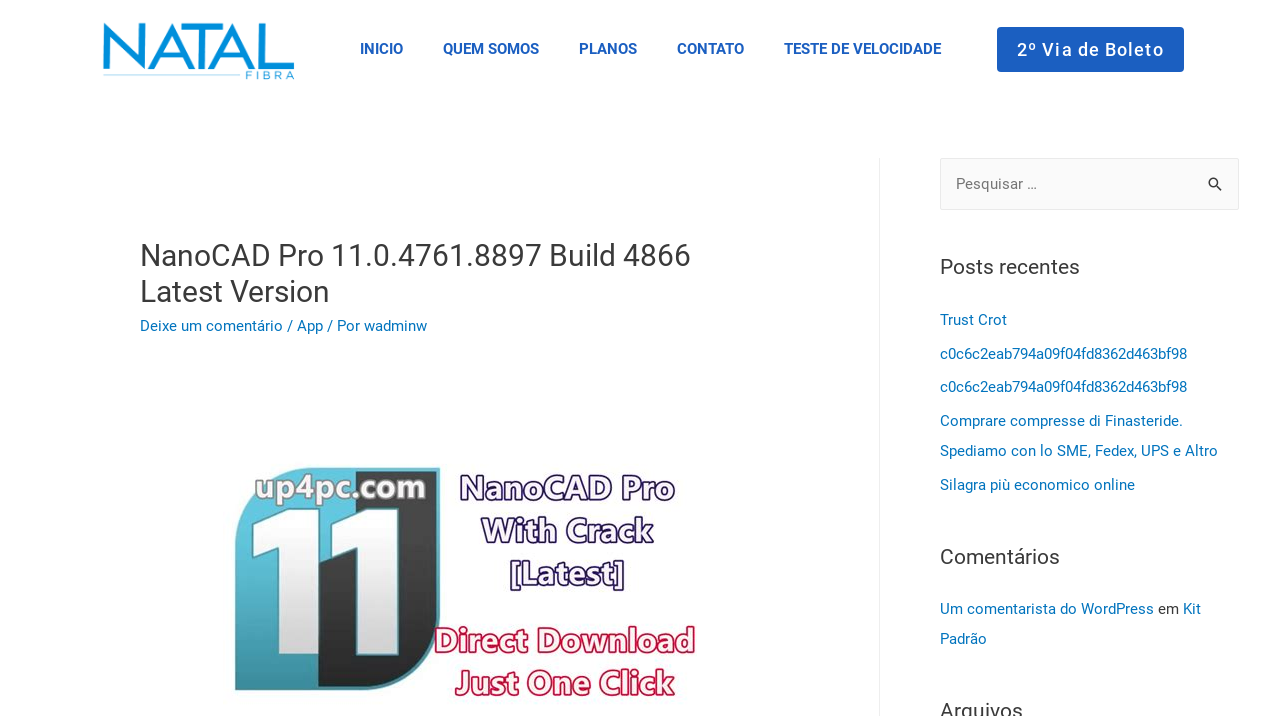Locate the bounding box coordinates of the segment that needs to be clicked to meet this instruction: "Leave a comment".

[0.109, 0.443, 0.221, 0.468]